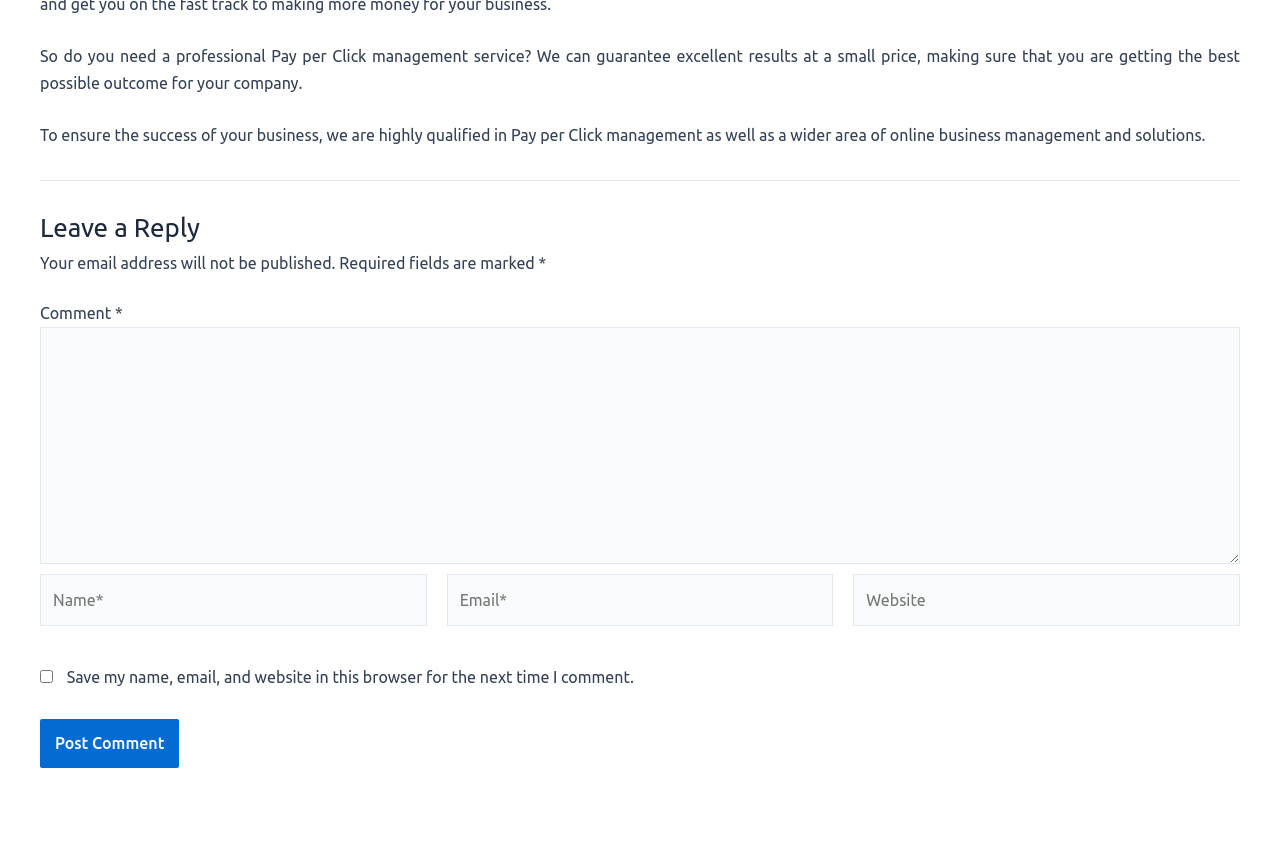Answer the question below in one word or phrase:
What is the label of the third textbox?

Website